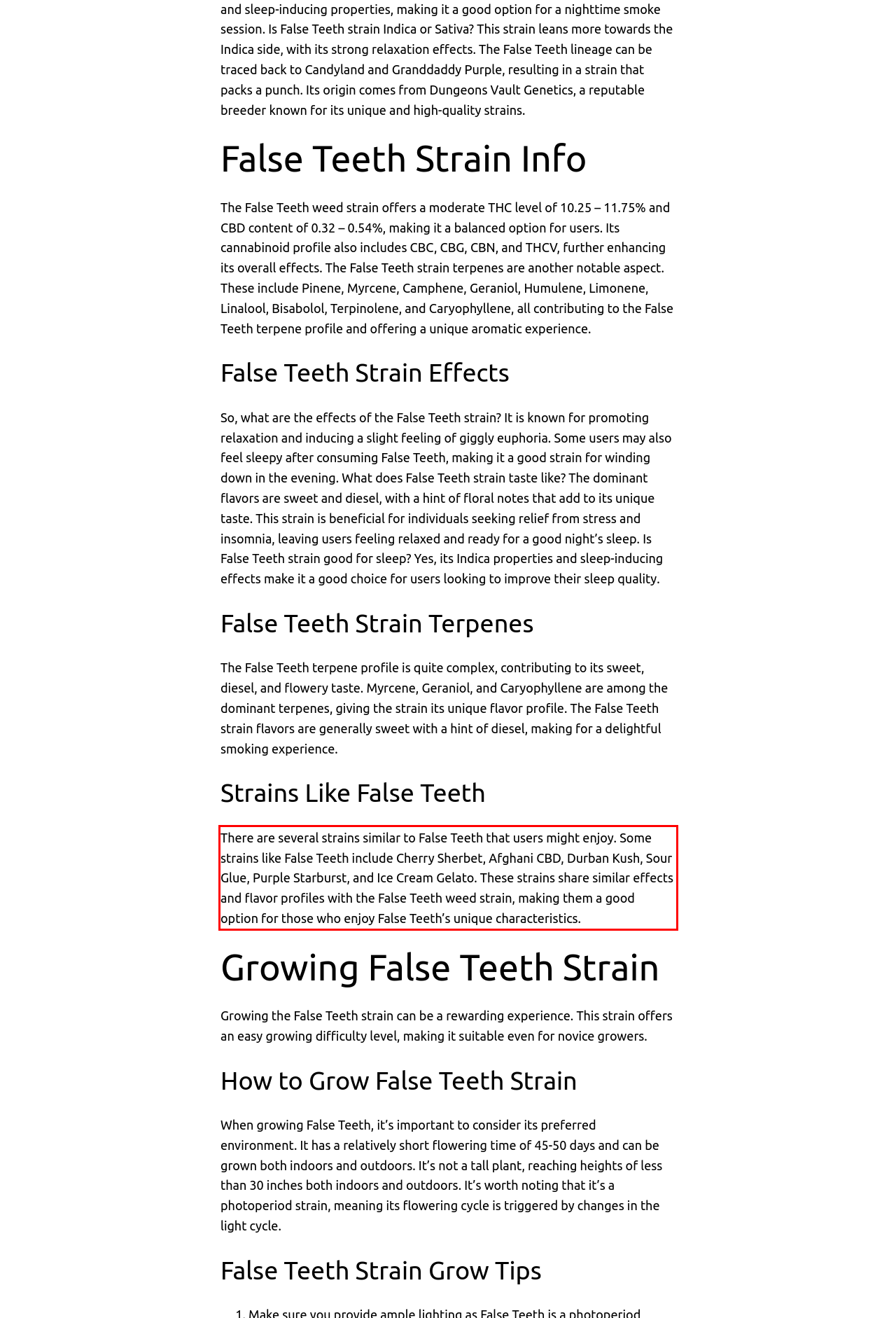In the screenshot of the webpage, find the red bounding box and perform OCR to obtain the text content restricted within this red bounding box.

There are several strains similar to False Teeth that users might enjoy. Some strains like False Teeth include Cherry Sherbet, Afghani CBD, Durban Kush, Sour Glue, Purple Starburst, and Ice Cream Gelato. These strains share similar effects and flavor profiles with the False Teeth weed strain, making them a good option for those who enjoy False Teeth’s unique characteristics.